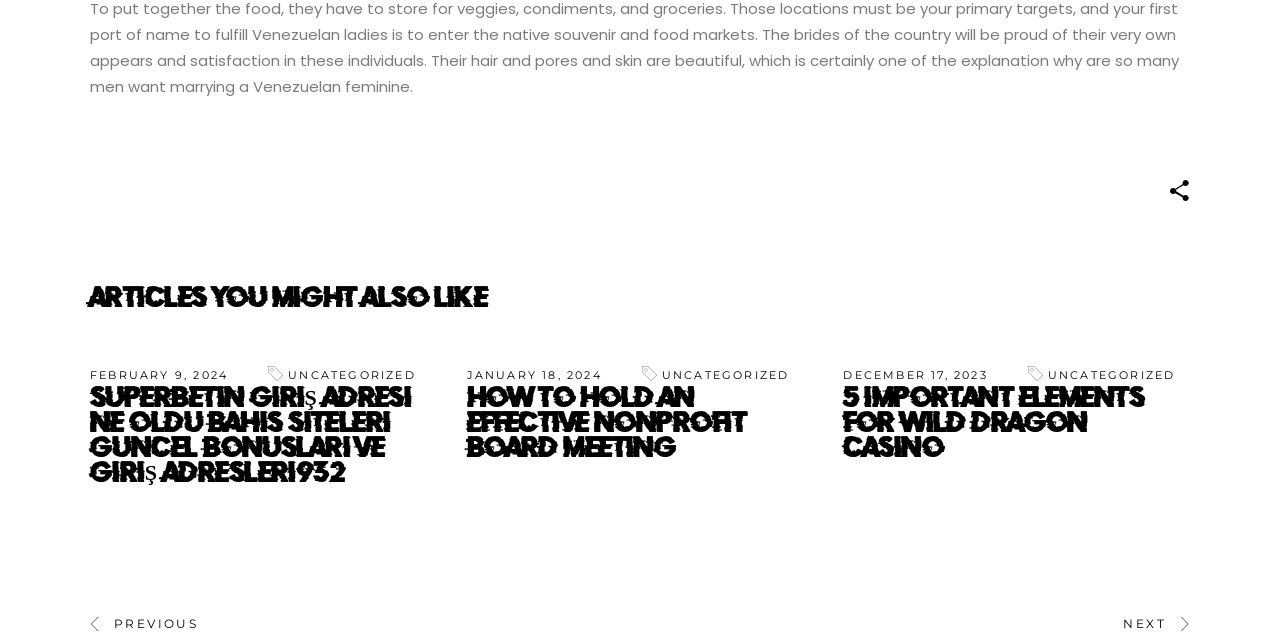What is the title of the third article?
Please interpret the details in the image and answer the question thoroughly.

I found the third heading on the page, which is 'HOW TO HOLD AN EFFECTIVE NONPROFIT BOARD MEETING', and its adjacent link with the same title.